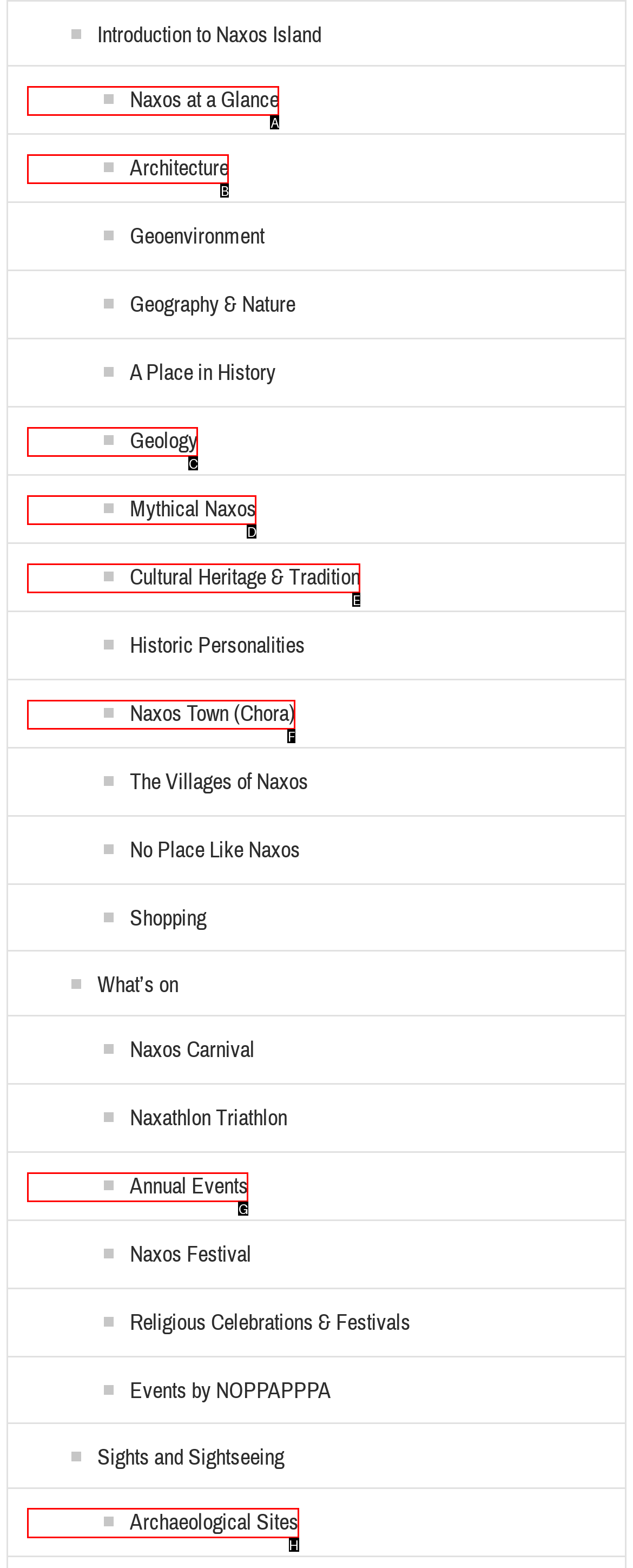Identify the correct UI element to click to follow this instruction: View Naxos' archaeological sites
Respond with the letter of the appropriate choice from the displayed options.

H